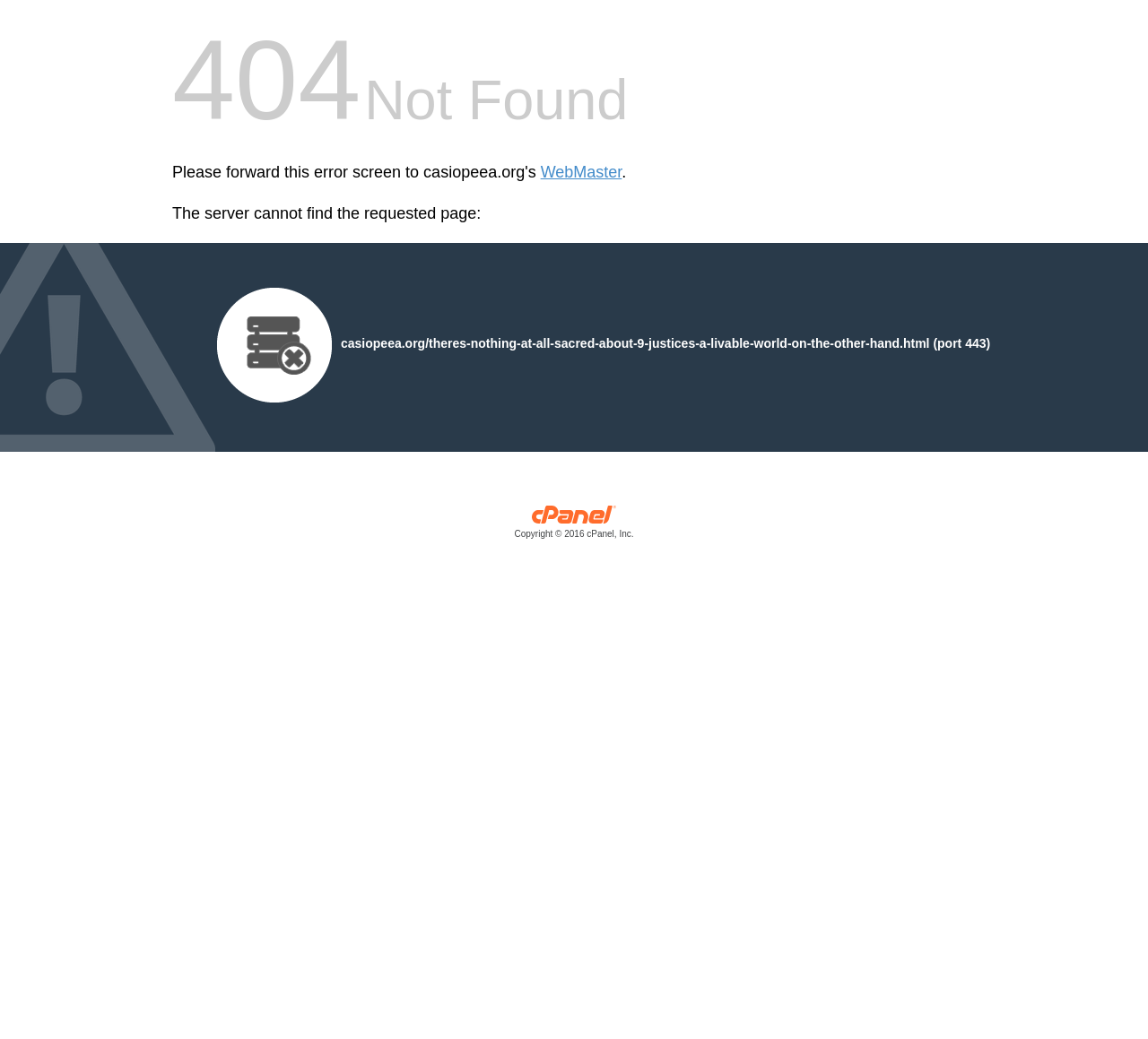Please answer the following question using a single word or phrase: 
What is the copyright information at the bottom of the webpage?

cPanel, Inc. Copyright 2016 cPanel, Inc.